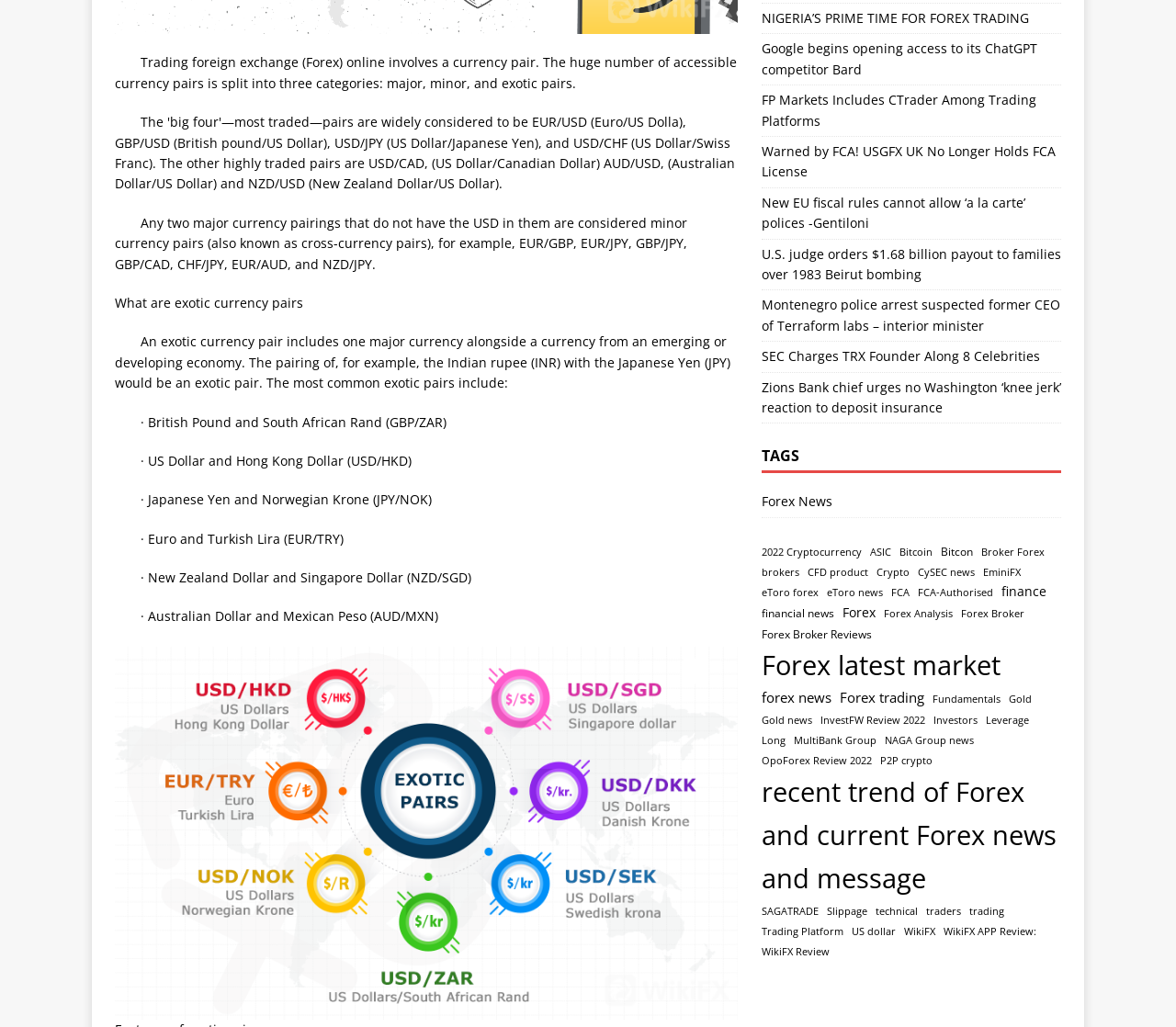Identify the coordinates of the bounding box for the element described below: "Home". Return the coordinates as four float numbers between 0 and 1: [left, top, right, bottom].

None